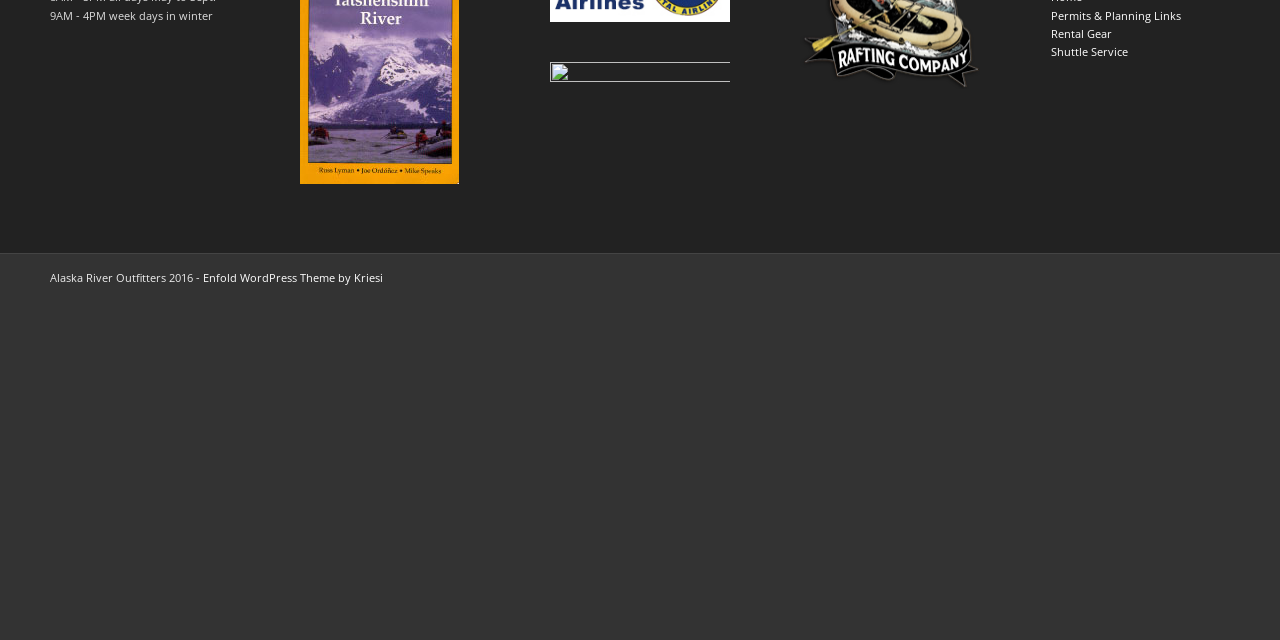Find the bounding box of the UI element described as follows: "lvstyleshop.com".

None